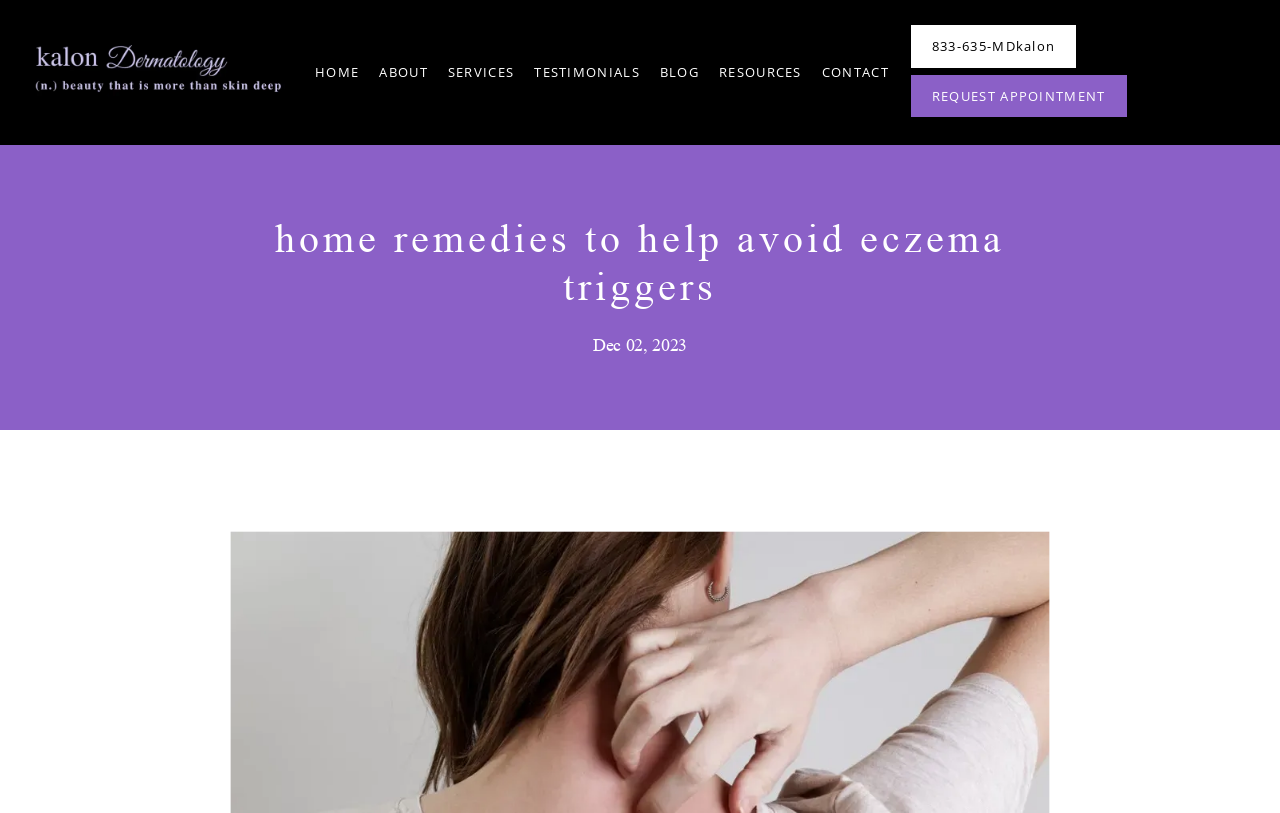Please identify the bounding box coordinates for the region that you need to click to follow this instruction: "Check the 'Recent Posts' section".

None